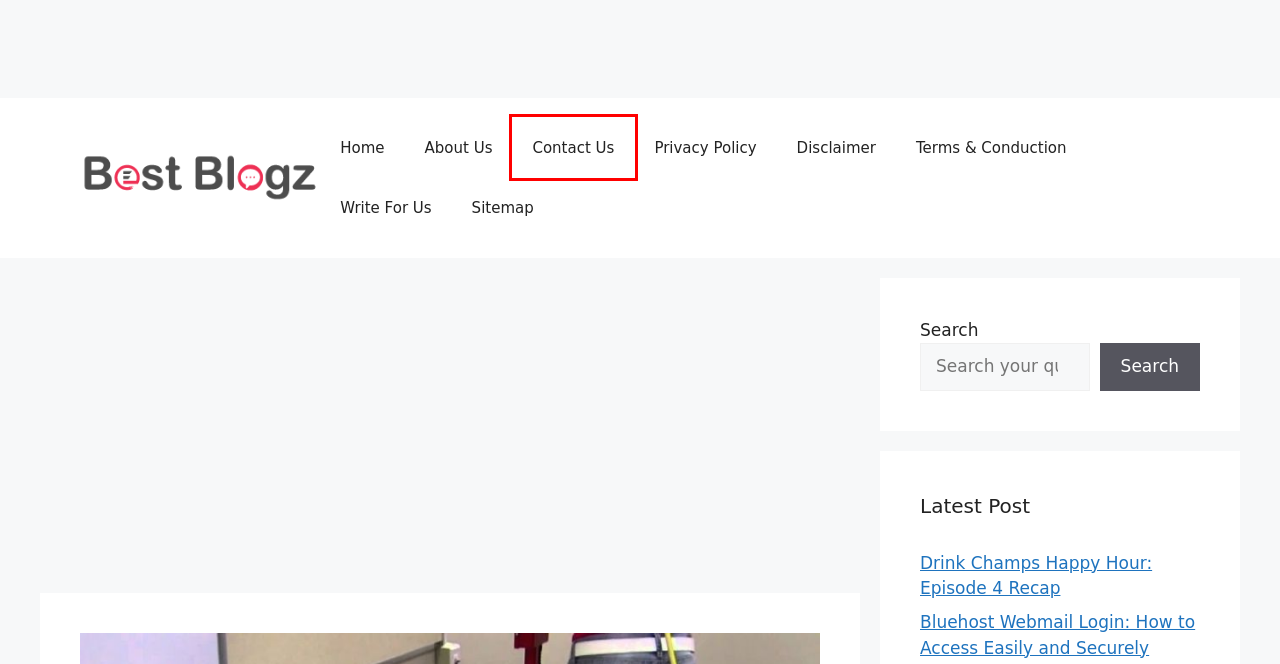Examine the screenshot of the webpage, which includes a red bounding box around an element. Choose the best matching webpage description for the page that will be displayed after clicking the element inside the red bounding box. Here are the candidates:
A. Drink Champs Happy Hour: Episode 4 Recap | Best Blogz
B. Sitemap -
C. Contact Us -
D. - Your go-to Source for Informative and Inspiring Content!
E. About Us -
F. Terms & Conduction -
G. Write For Us -
H. Disclaimer -

C